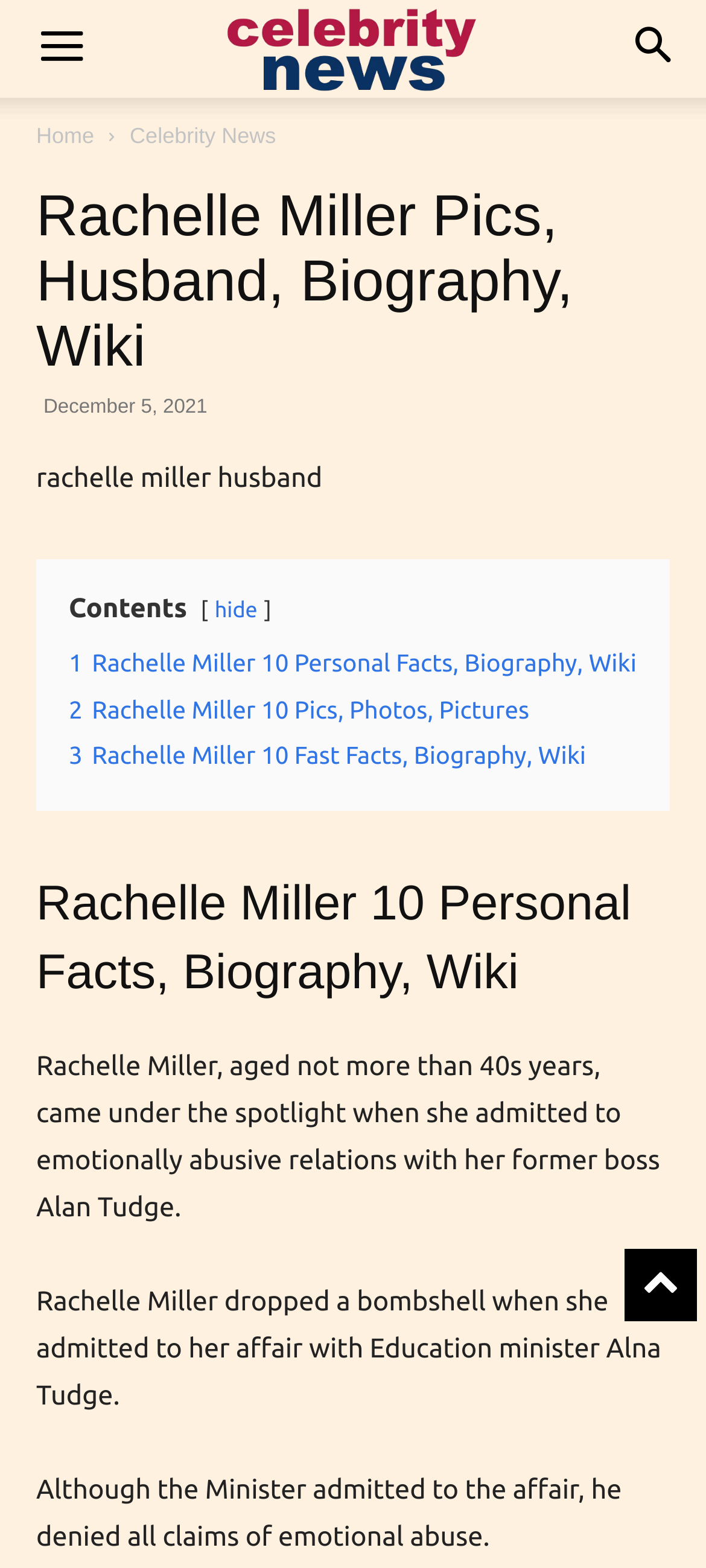What is the topic of the third link on the webpage?
Based on the screenshot, respond with a single word or phrase.

Rachelle Miller 10 Fast Facts, Biography, Wiki